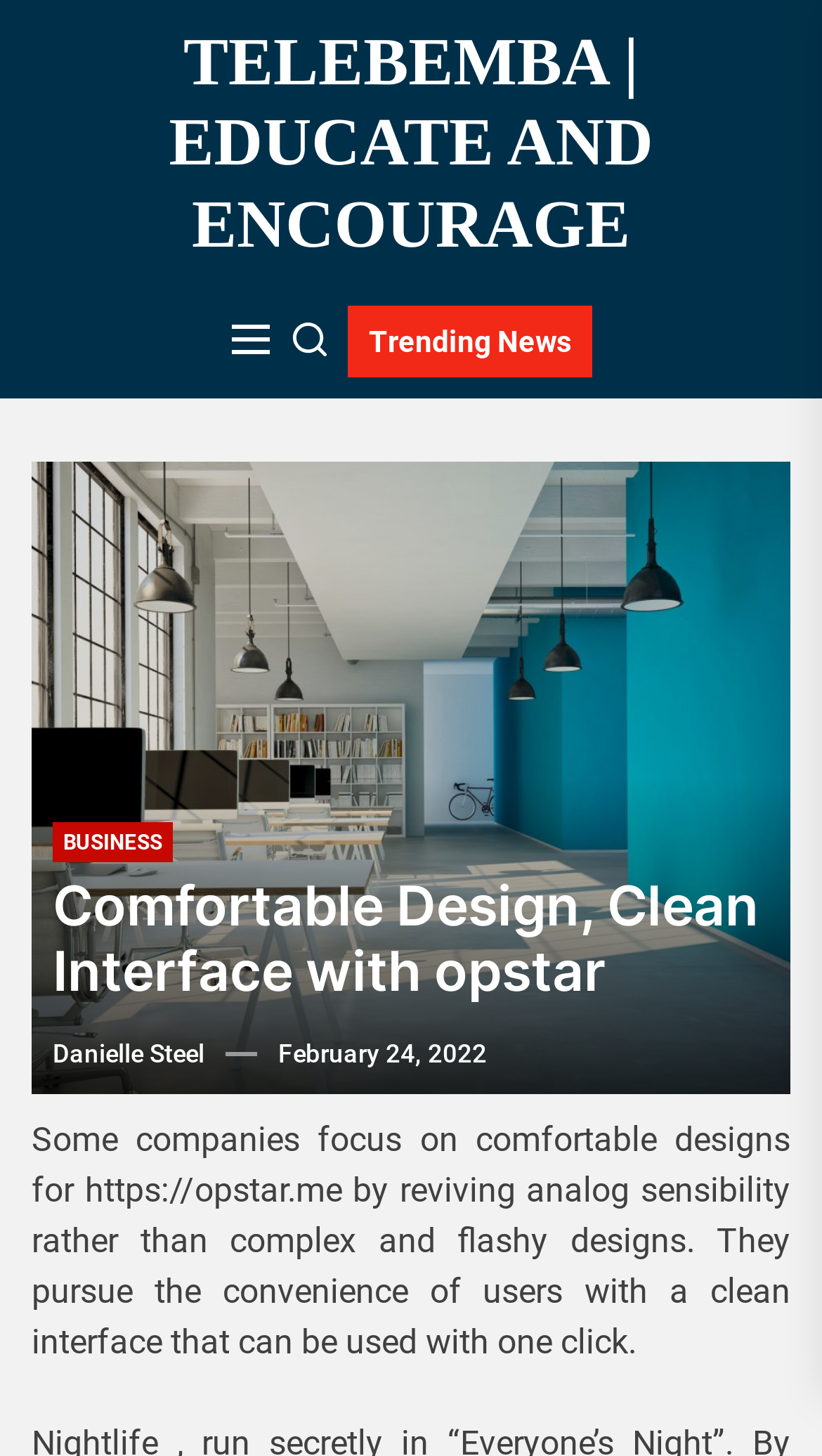Generate a thorough description of the webpage.

The webpage is about comfortable design and clean interface, specifically featuring opstar. At the top, there is a link to "TELEBEMBA | EDUCATE AND ENCOURAGE" taking up most of the width. Below it, there are three buttons aligned horizontally, with the third button labeled "Trending News". 

Under the buttons, there is a large image that occupies most of the width, with its top edge aligned with the bottom edge of the buttons. Above the image, there is a header section with a link to "BUSINESS" on the left and a heading that reads "Comfortable Design, Clean Interface with opstar" on the right. 

To the right of the image, there are three links stacked vertically. The top link is to "Danielle Steel", the middle link shows the date "February 24, 2022", and the bottom link is not labeled. Below the image, there is a block of text that summarizes the focus of some companies on comfortable designs, reviving analog sensibility, and pursuing user convenience with a clean interface.